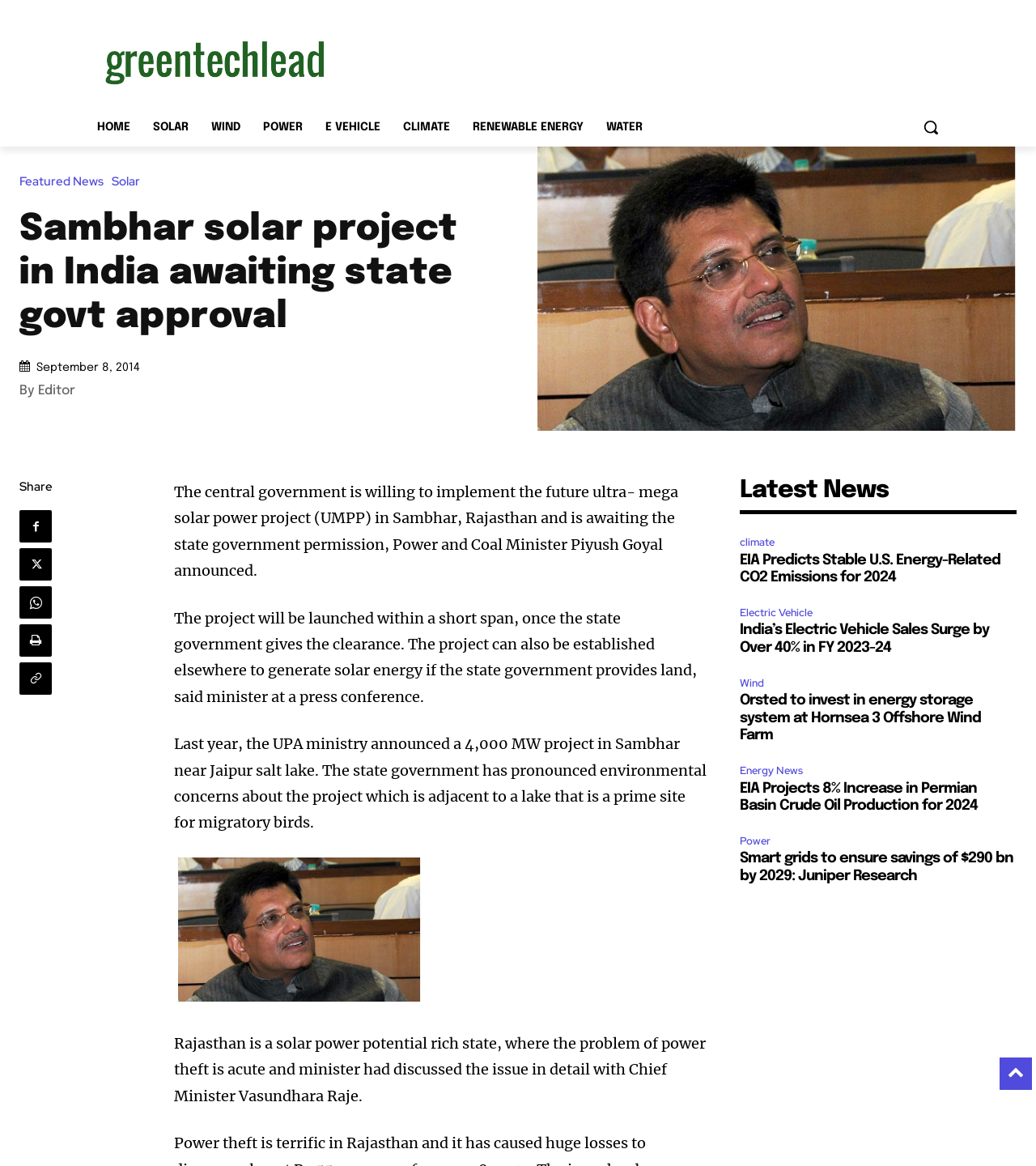Pinpoint the bounding box coordinates of the clickable element to carry out the following instruction: "View the featured news."

[0.019, 0.151, 0.108, 0.161]